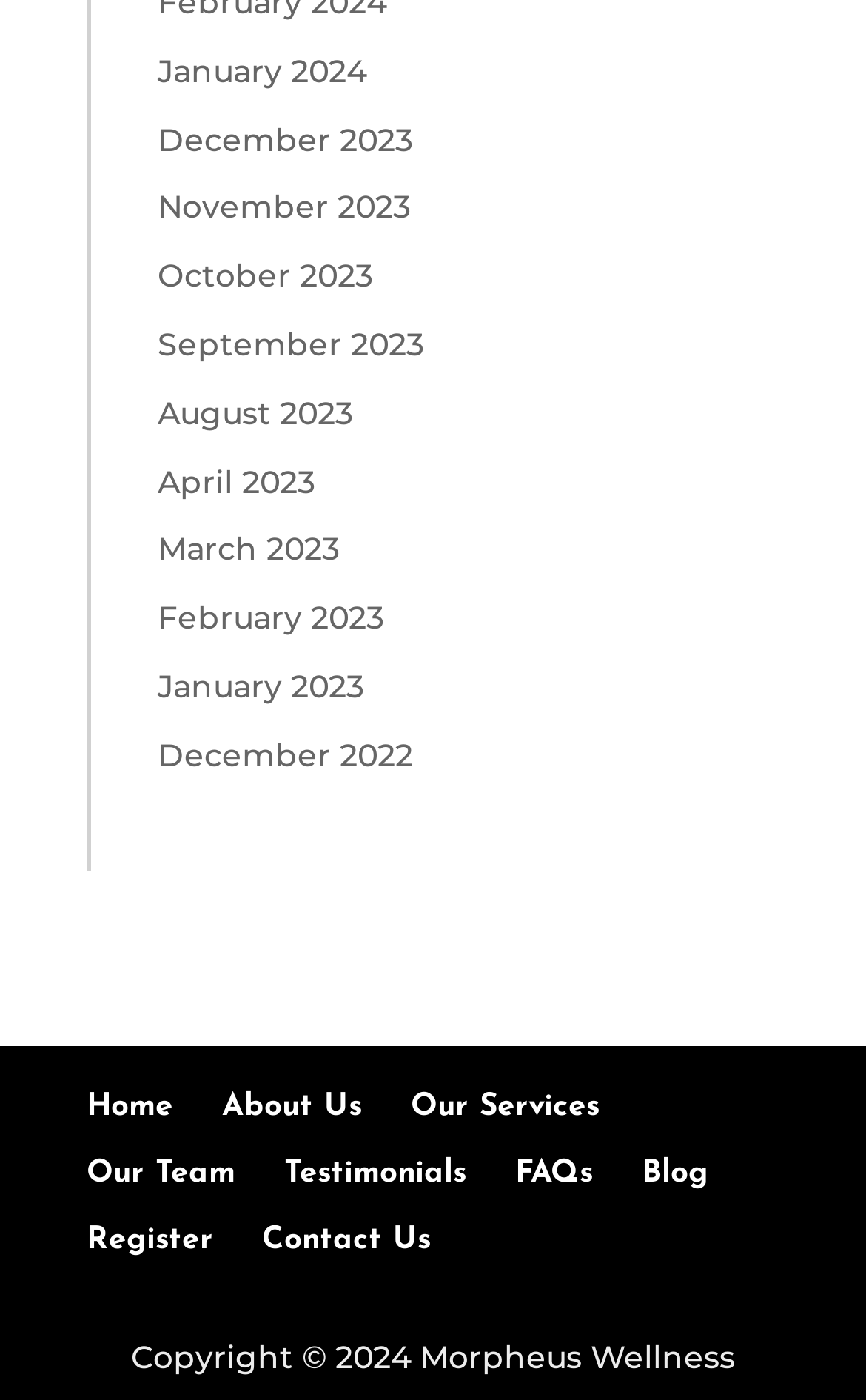Please determine the bounding box coordinates of the element to click in order to execute the following instruction: "Contact Us". The coordinates should be four float numbers between 0 and 1, specified as [left, top, right, bottom].

[0.303, 0.876, 0.497, 0.911]